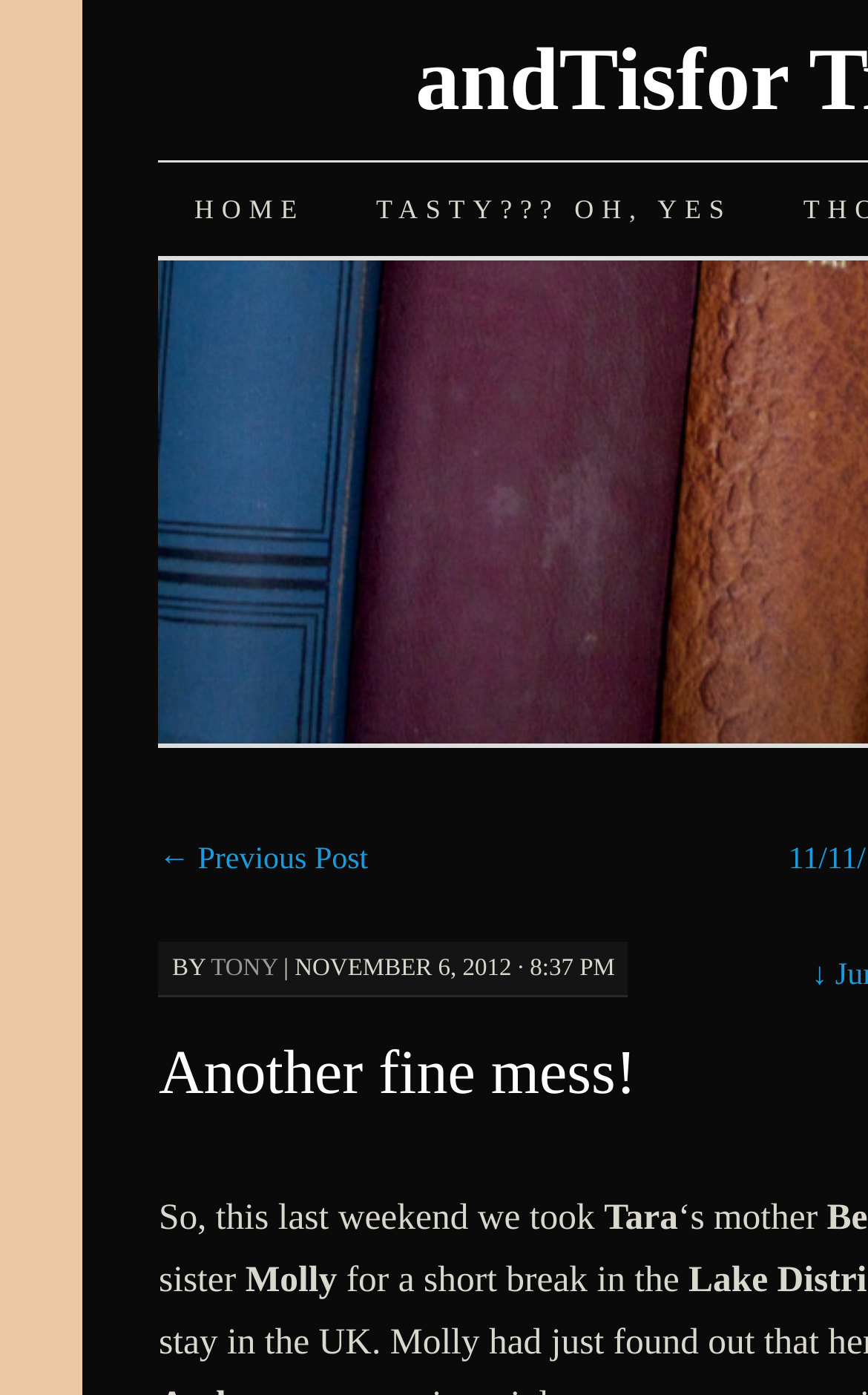Provide the bounding box coordinates of the HTML element described by the text: "Tony". The coordinates should be in the format [left, top, right, bottom] with values between 0 and 1.

[0.243, 0.684, 0.32, 0.703]